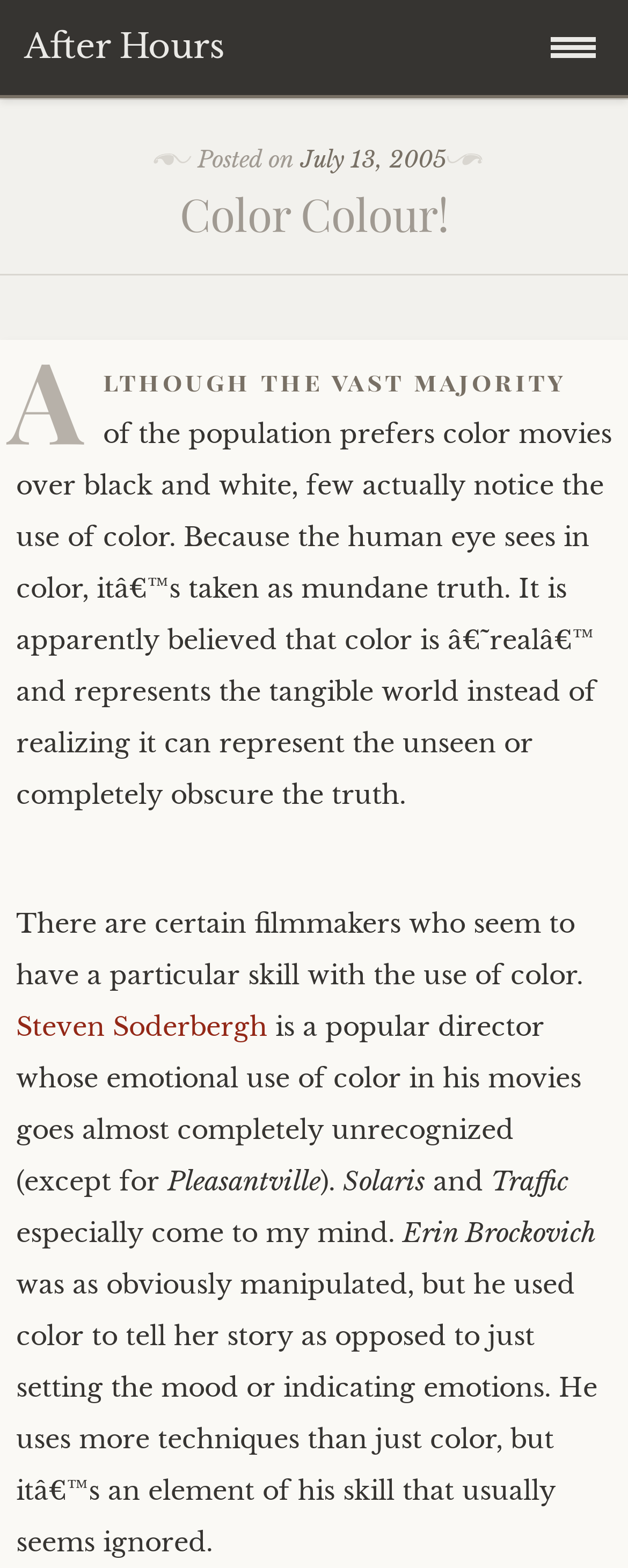Identify the bounding box coordinates of the section that should be clicked to achieve the task described: "Click the 'Home' link".

[0.0, 0.064, 0.987, 0.121]